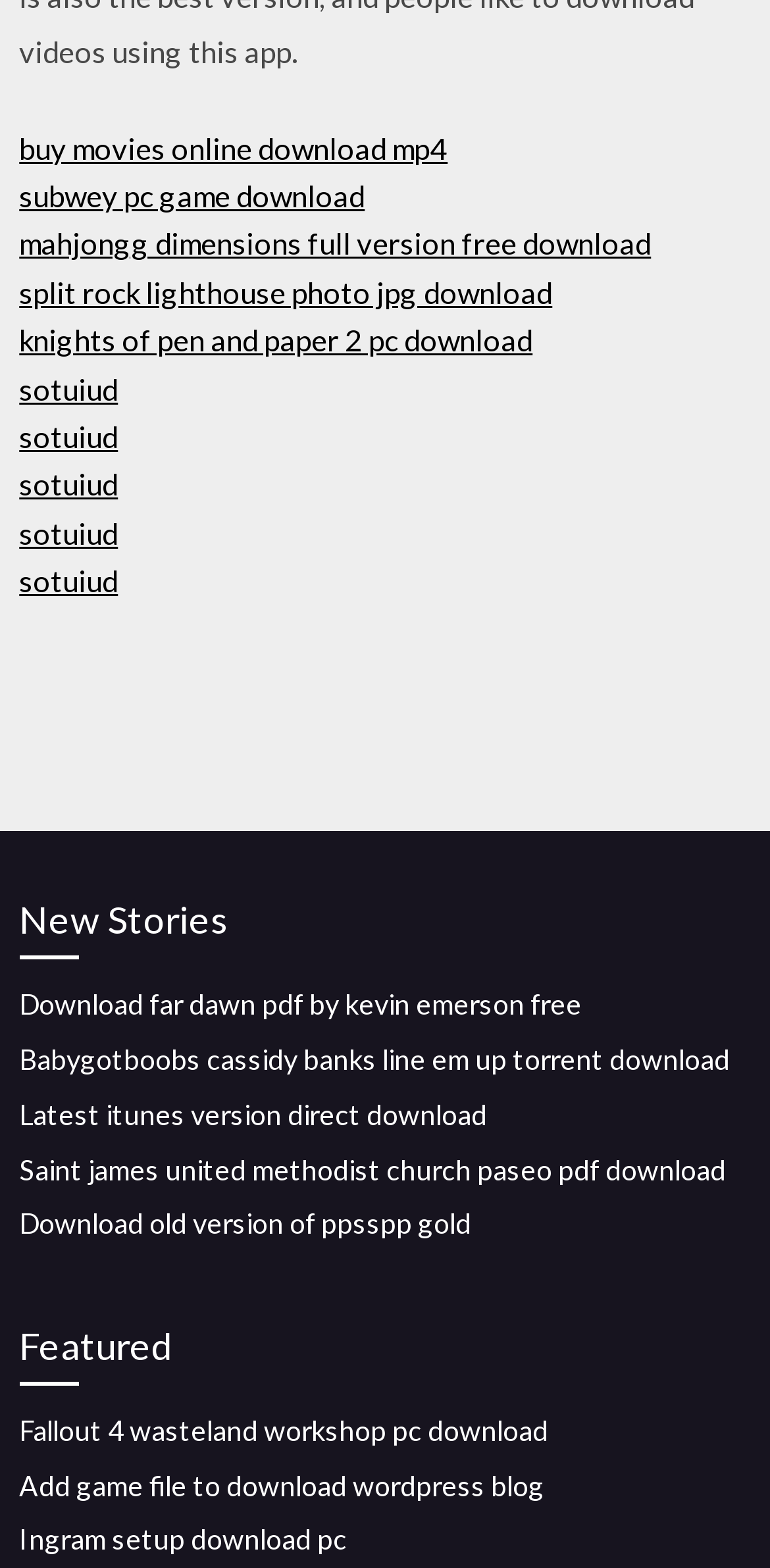Can you find the bounding box coordinates of the area I should click to execute the following instruction: "Search for something"?

None